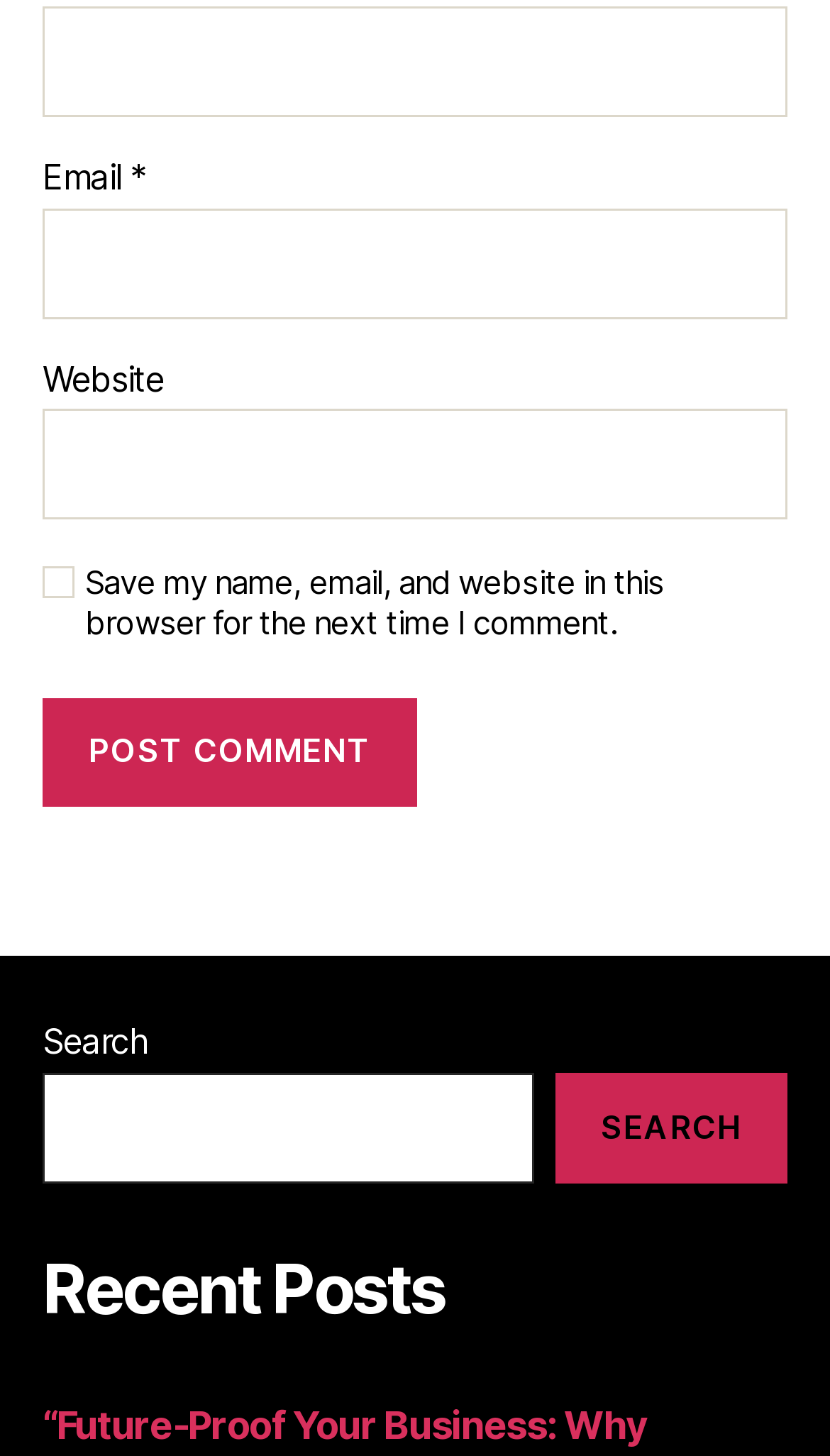Bounding box coordinates are given in the format (top-left x, top-left y, bottom-right x, bottom-right y). All values should be floating point numbers between 0 and 1. Provide the bounding box coordinate for the UI element described as: parent_node: Website name="url"

[0.051, 0.281, 0.949, 0.357]